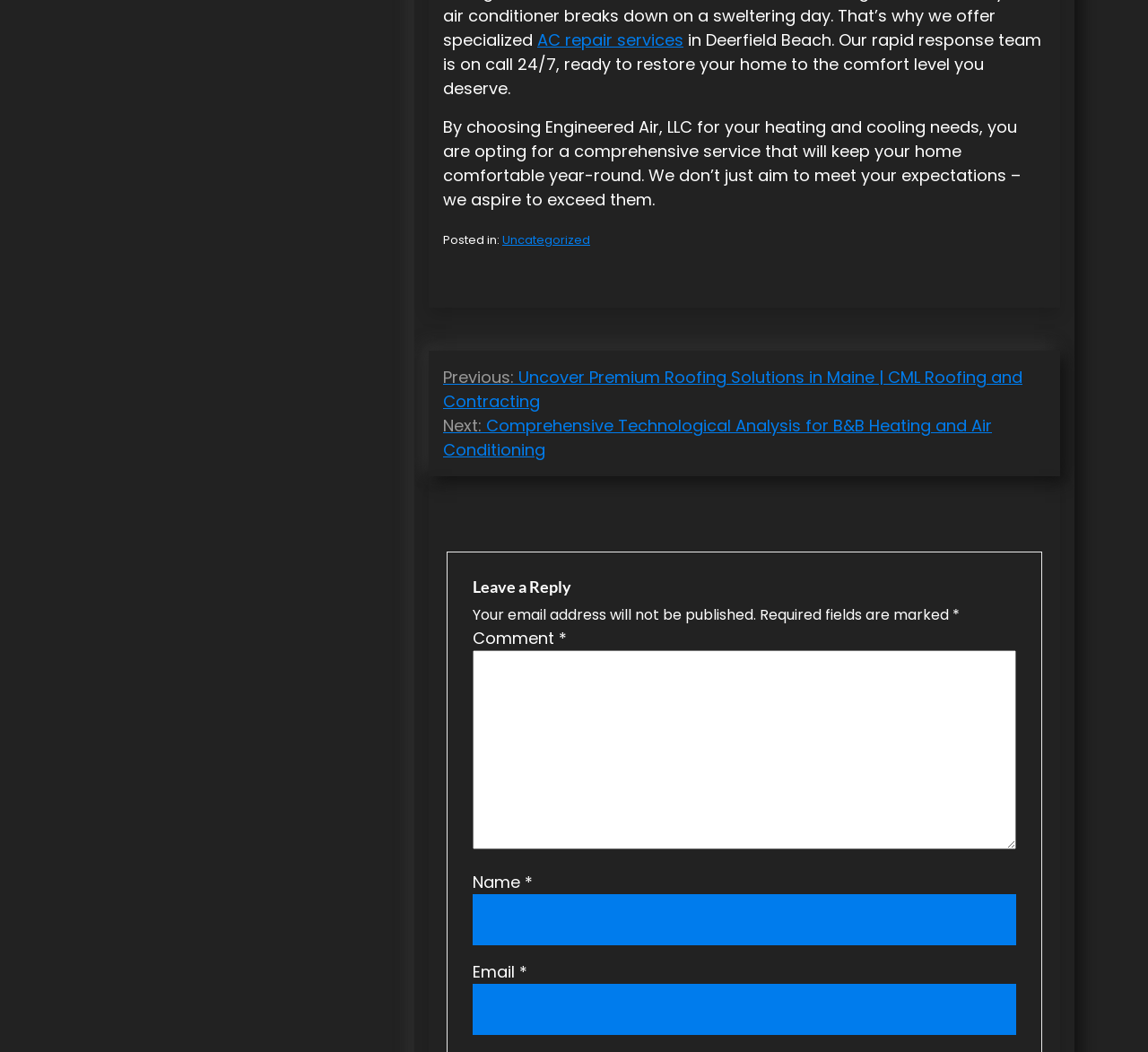What is the company name?
Refer to the image and provide a one-word or short phrase answer.

Engineered Air, LLC